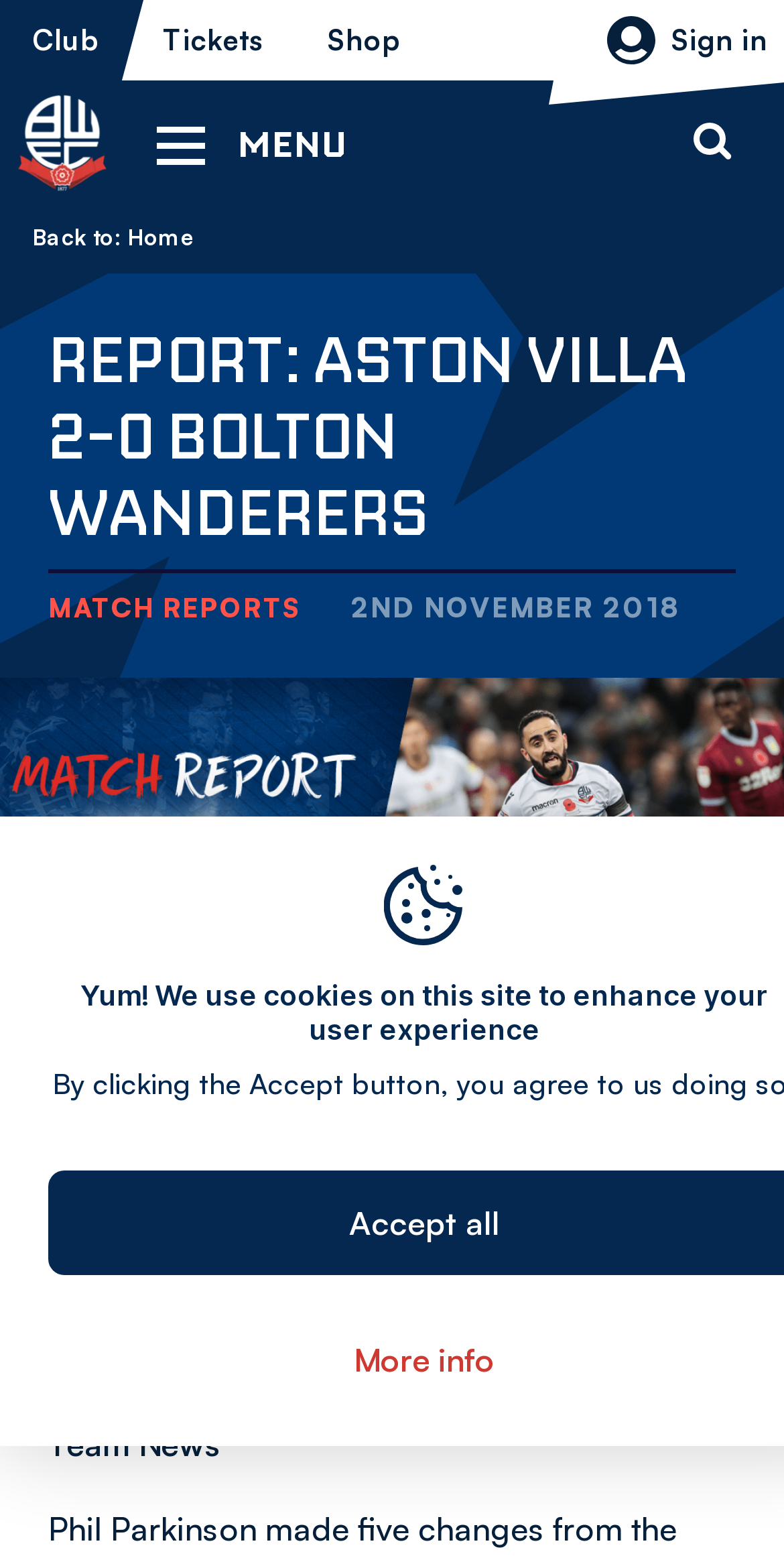What is the score of the match?
Please answer the question with a detailed and comprehensive explanation.

The score of the match can be inferred from the text 'Bolton Wanderers fell to a 2-0 defeat against Aston Villa...' which is located in the main content area of the webpage.